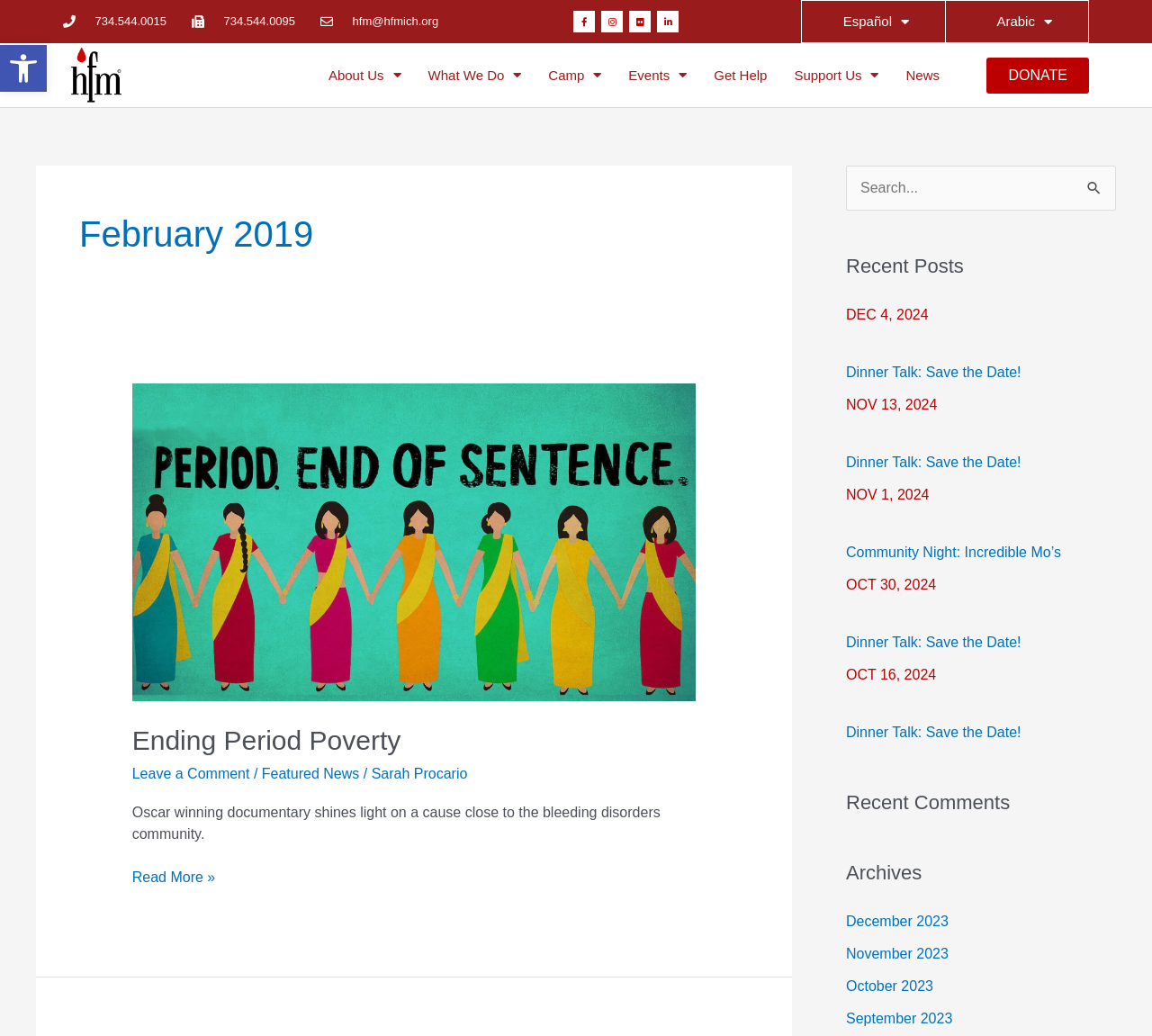Please study the image and answer the question comprehensively:
What languages can the webpage be translated to?

I found the language options by examining the link elements with flags, which are located at the top of the webpage, indicating the availability of translations in different languages.